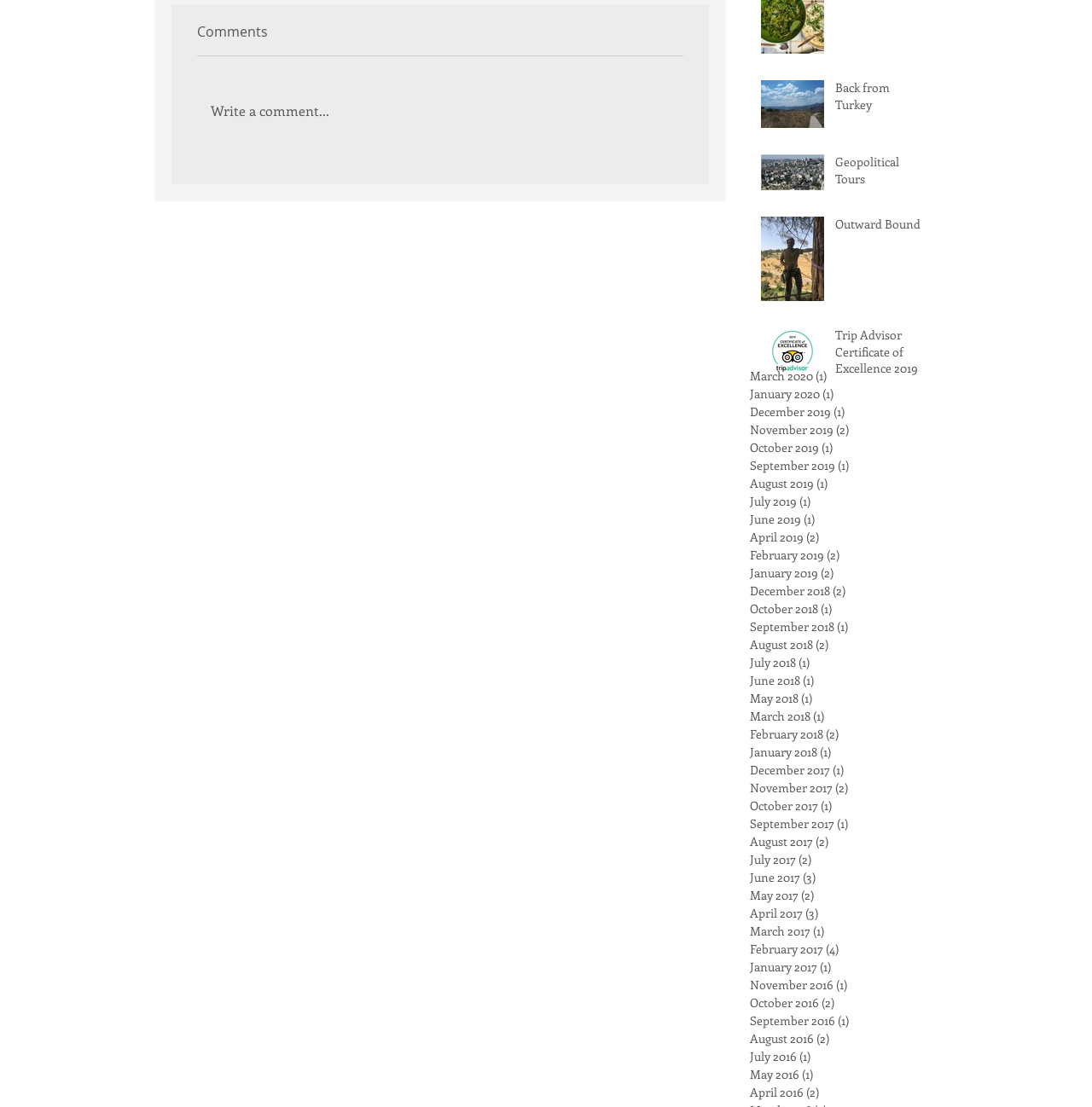Determine the bounding box coordinates of the clickable area required to perform the following instruction: "Click on link to March 2020". The coordinates should be represented as four float numbers between 0 and 1: [left, top, right, bottom].

[0.687, 0.331, 0.851, 0.348]